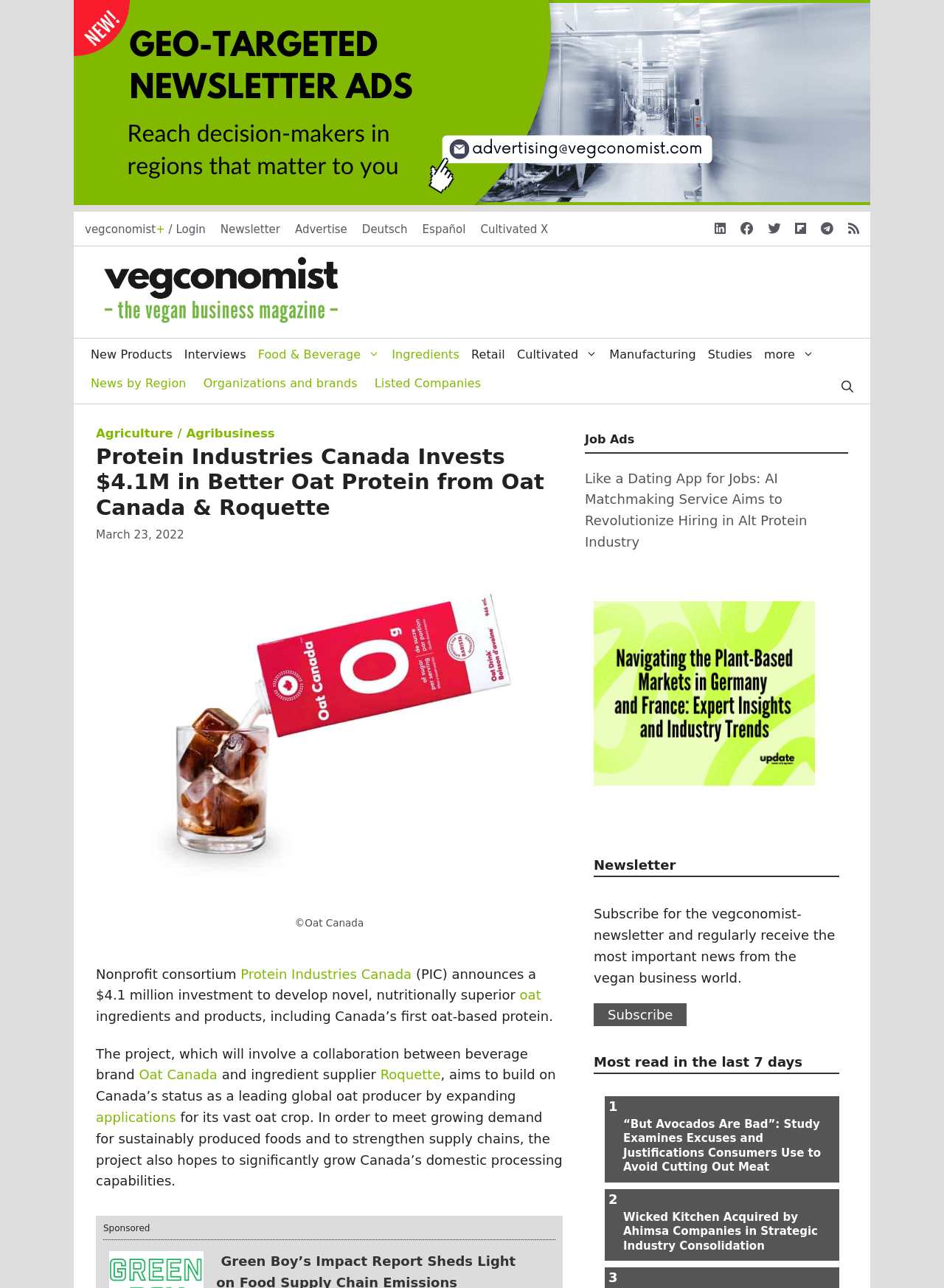Please examine the image and provide a detailed answer to the question: What is the name of the vegan business magazine?

I found the answer by looking at the link with the text 'vegconomist – the vegan business magazine' which is located in the banner section of the webpage.